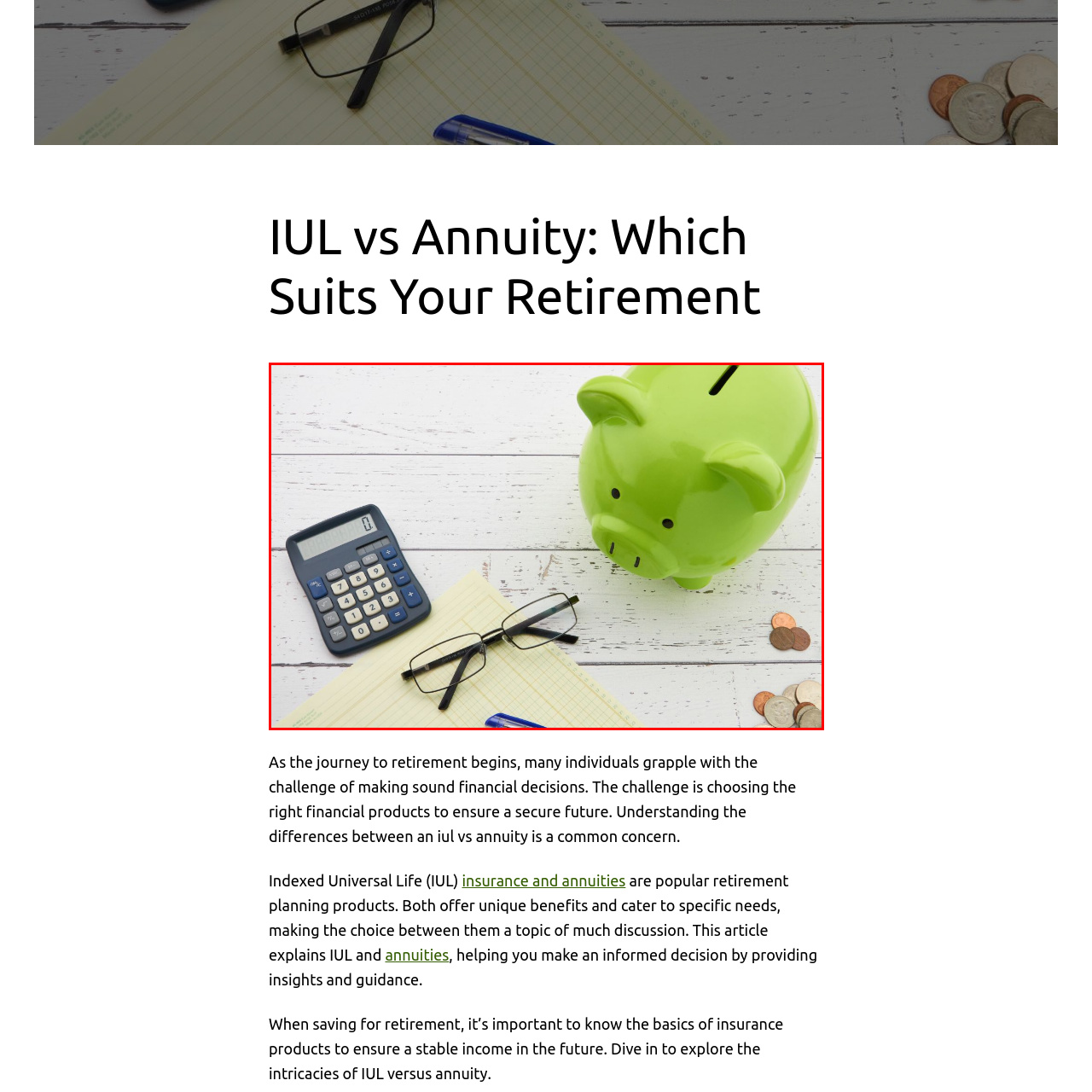Analyze the picture within the red frame, What is scattered nearby the piggy bank? 
Provide a one-word or one-phrase response.

A few coins